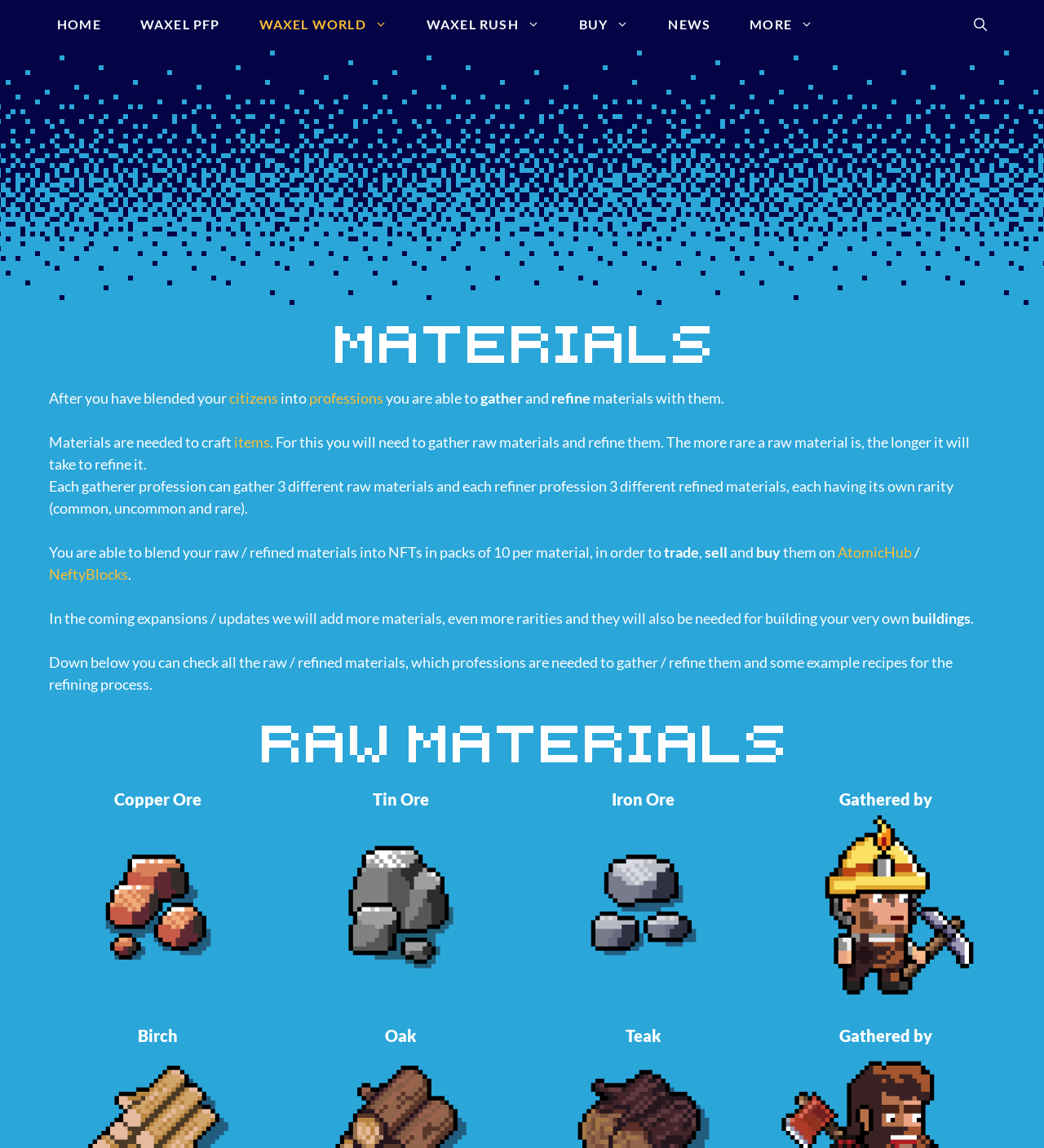Use a single word or phrase to answer the question:
What can you do with gathered materials?

craft items or trade